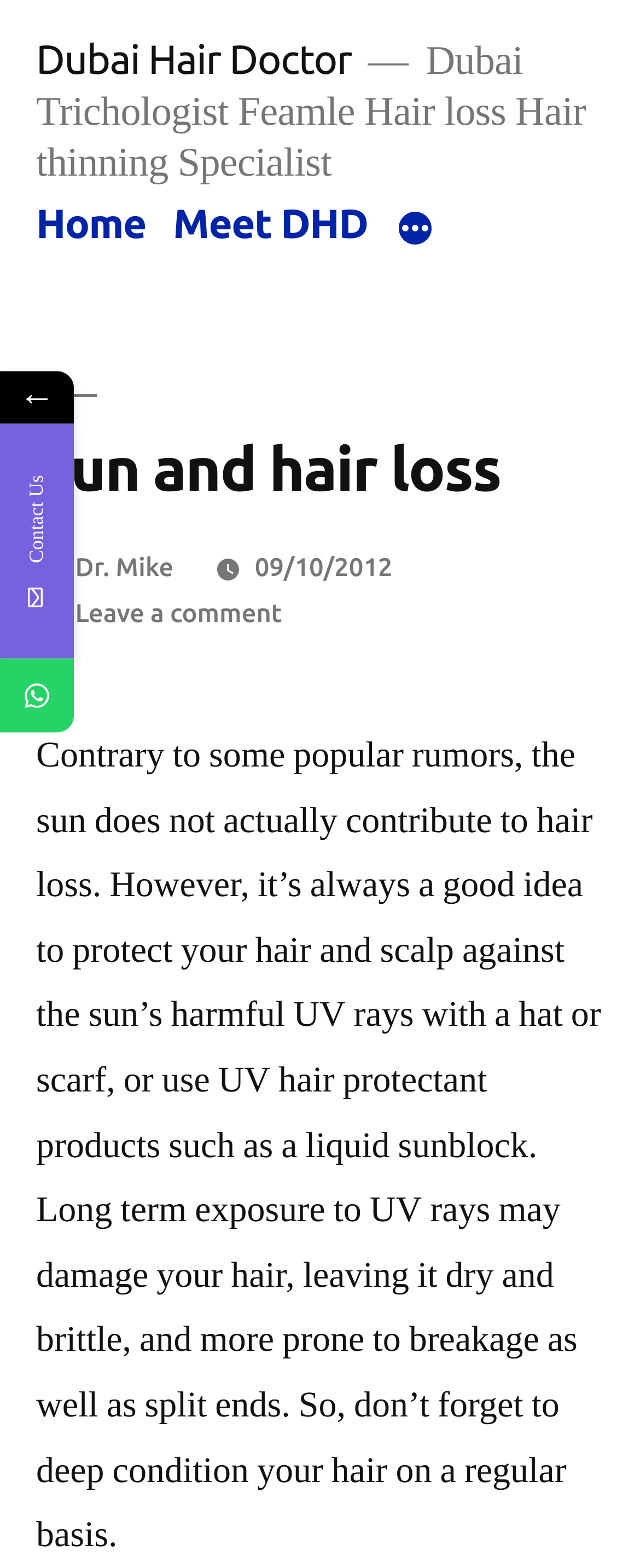Provide a one-word or short-phrase response to the question:
What is the recommended frequency for deep conditioning hair?

Regular basis